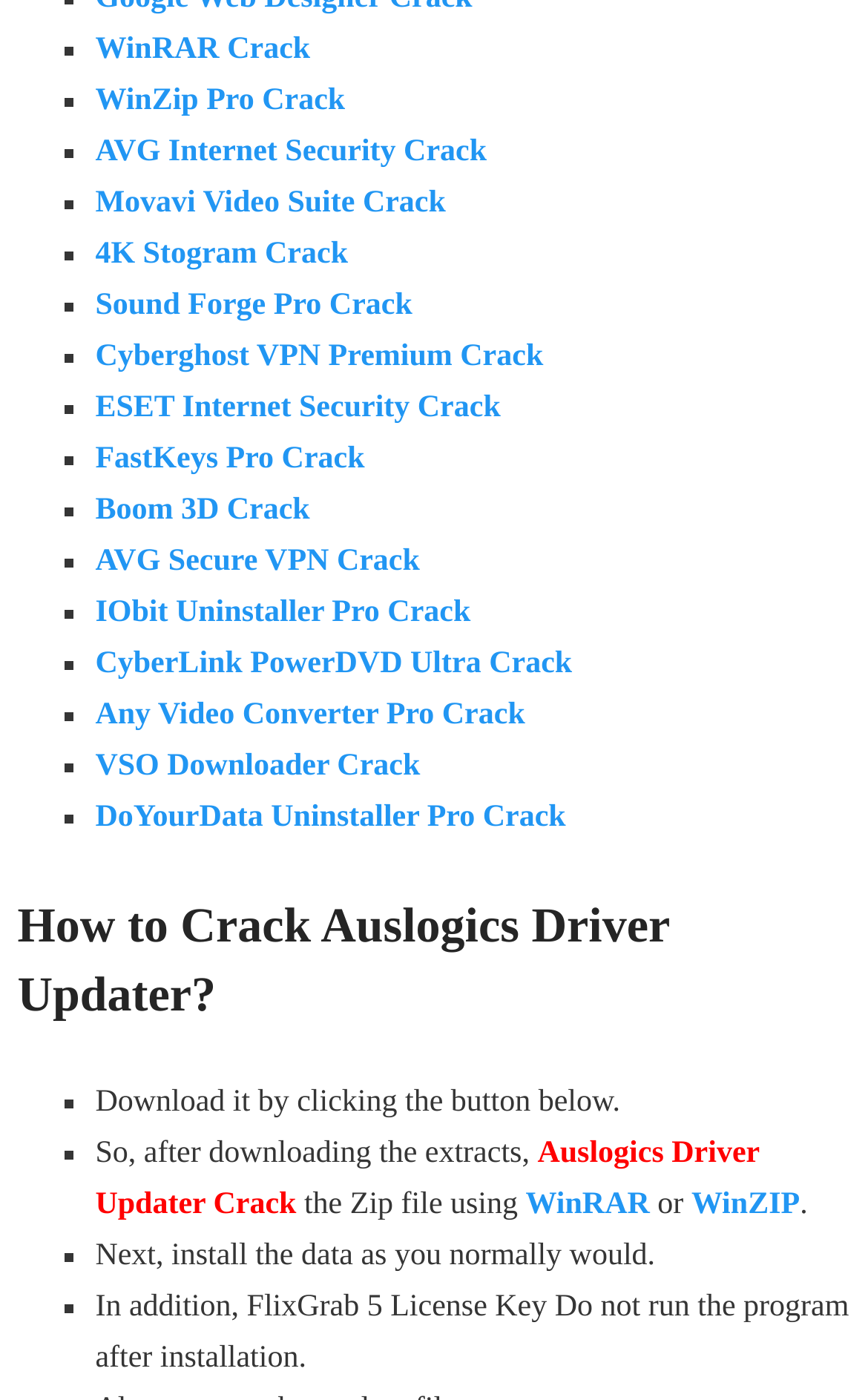Based on the image, please respond to the question with as much detail as possible:
What is the purpose of this webpage?

Based on the links and text on the webpage, it appears to be a webpage that provides cracked versions of various software, including WinRAR, WinZip, and AVG Internet Security.